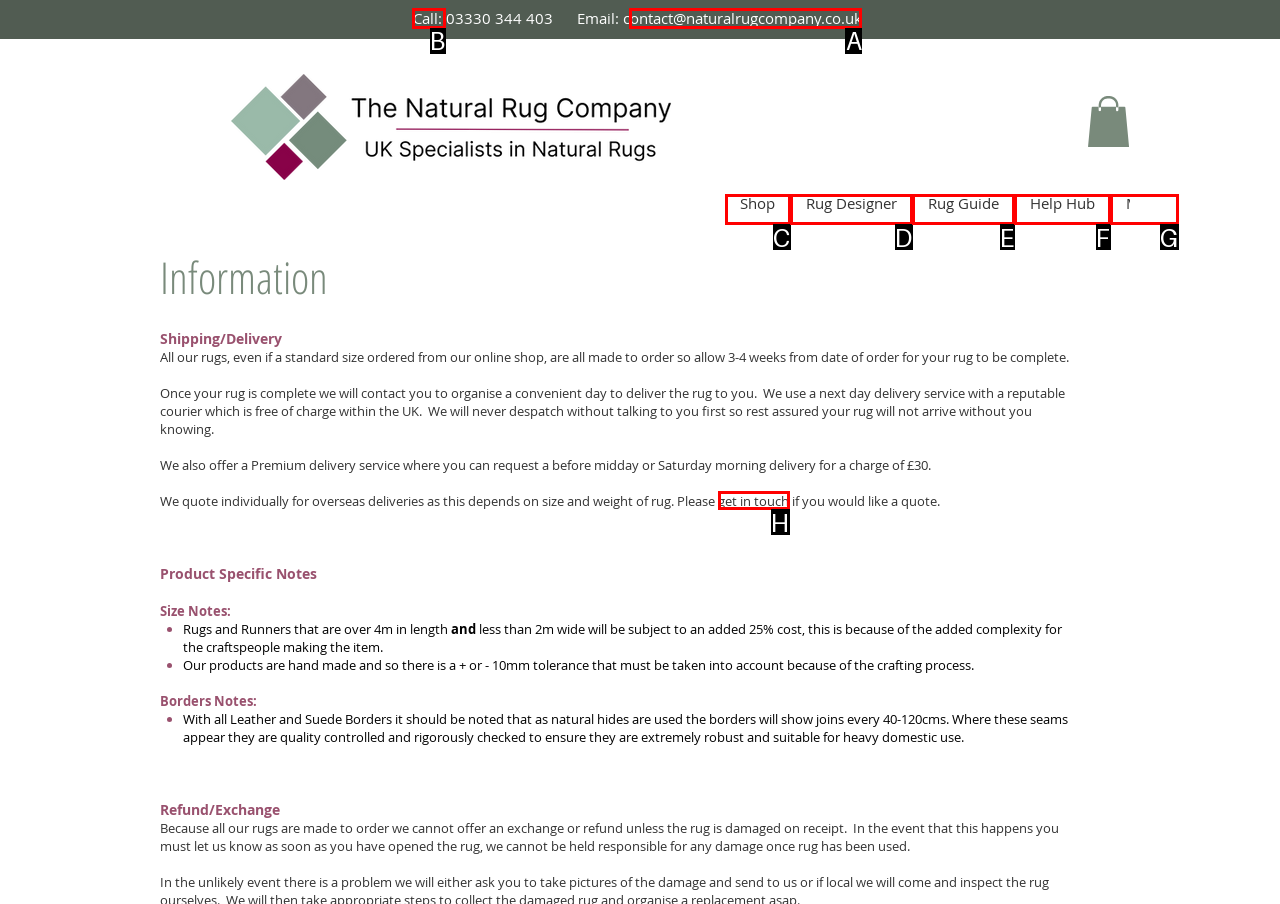Identify the letter of the UI element you need to select to accomplish the task: Call the company.
Respond with the option's letter from the given choices directly.

B